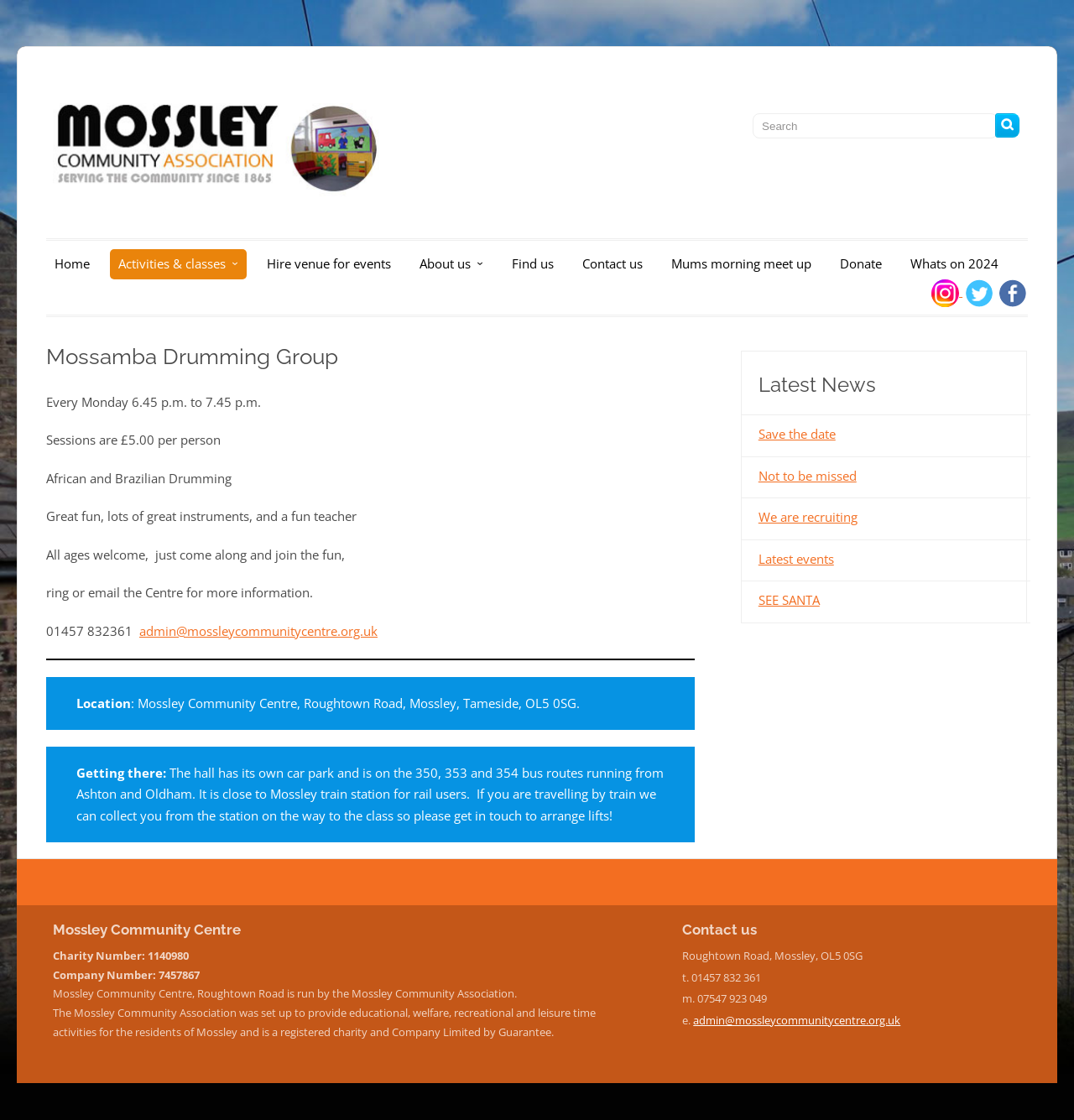Please give the bounding box coordinates of the area that should be clicked to fulfill the following instruction: "Find us on Instagram". The coordinates should be in the format of four float numbers from 0 to 1, i.e., [left, top, right, bottom].

[0.867, 0.252, 0.896, 0.267]